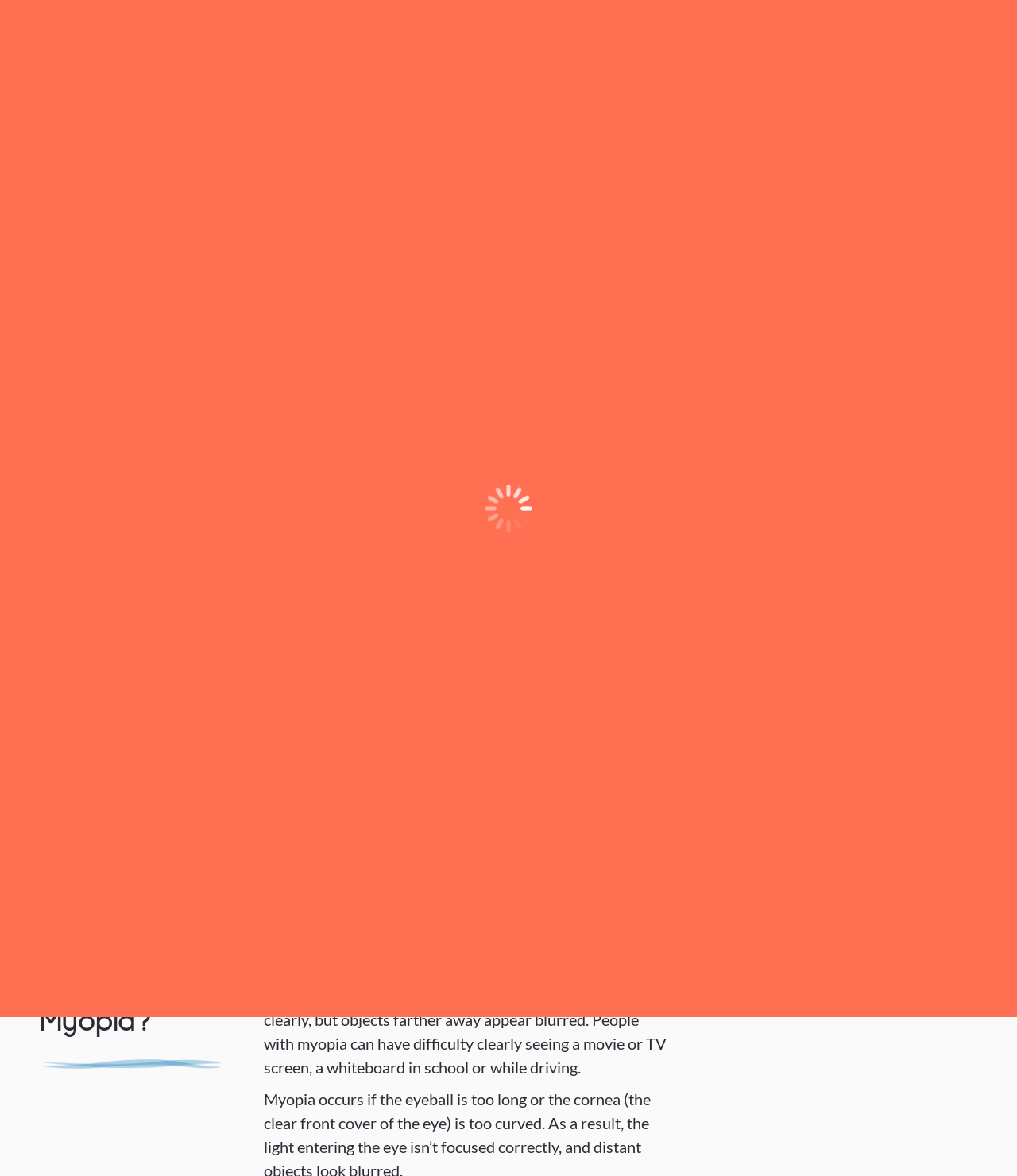Identify the bounding box coordinates of the clickable region required to complete the instruction: "Click on the 'Submit' button". The coordinates should be given as four float numbers within the range of 0 and 1, i.e., [left, top, right, bottom].

[0.734, 0.435, 0.803, 0.467]